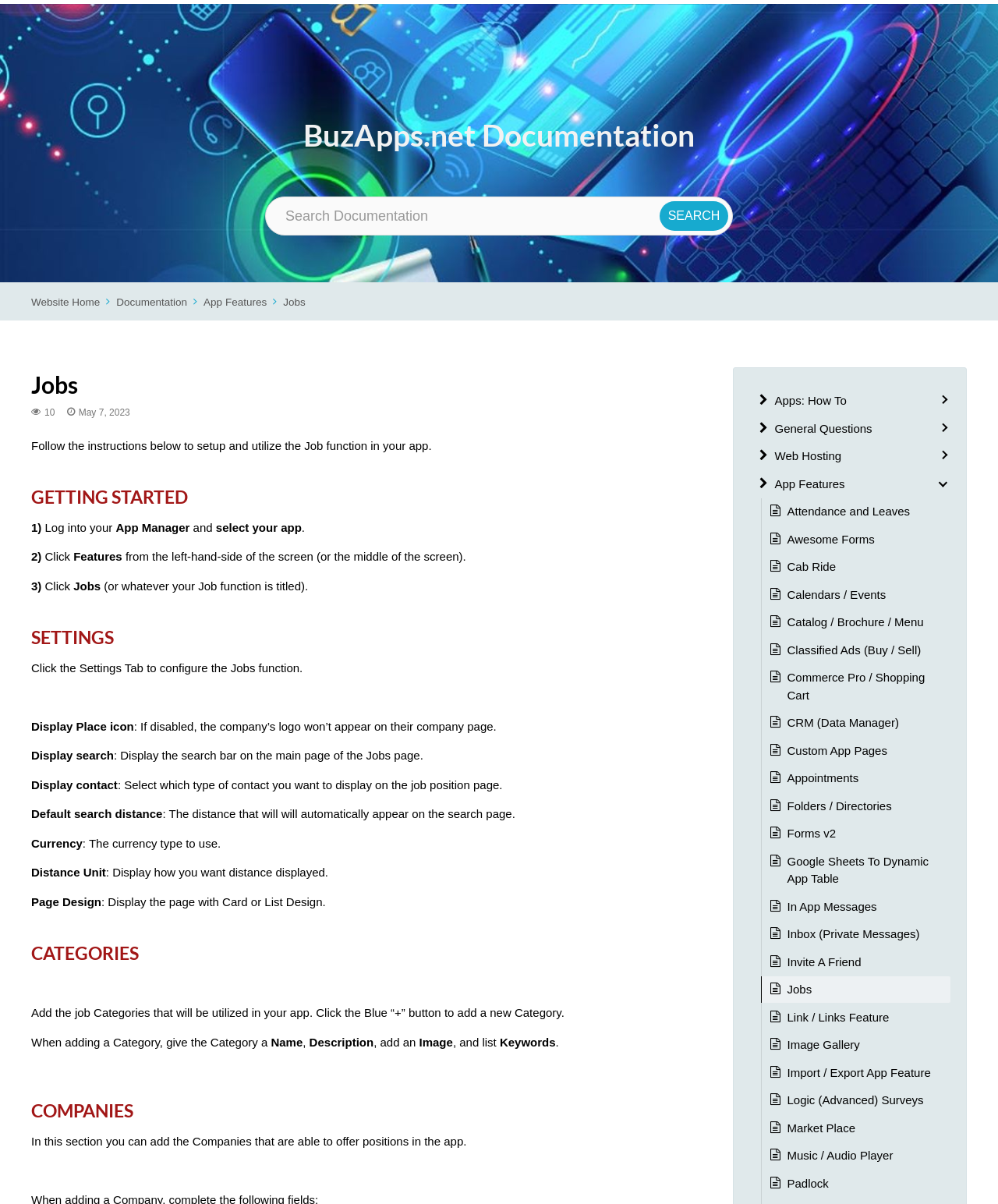Locate the bounding box coordinates of the area you need to click to fulfill this instruction: 'Click App Features'. The coordinates must be in the form of four float numbers ranging from 0 to 1: [left, top, right, bottom].

[0.204, 0.246, 0.267, 0.256]